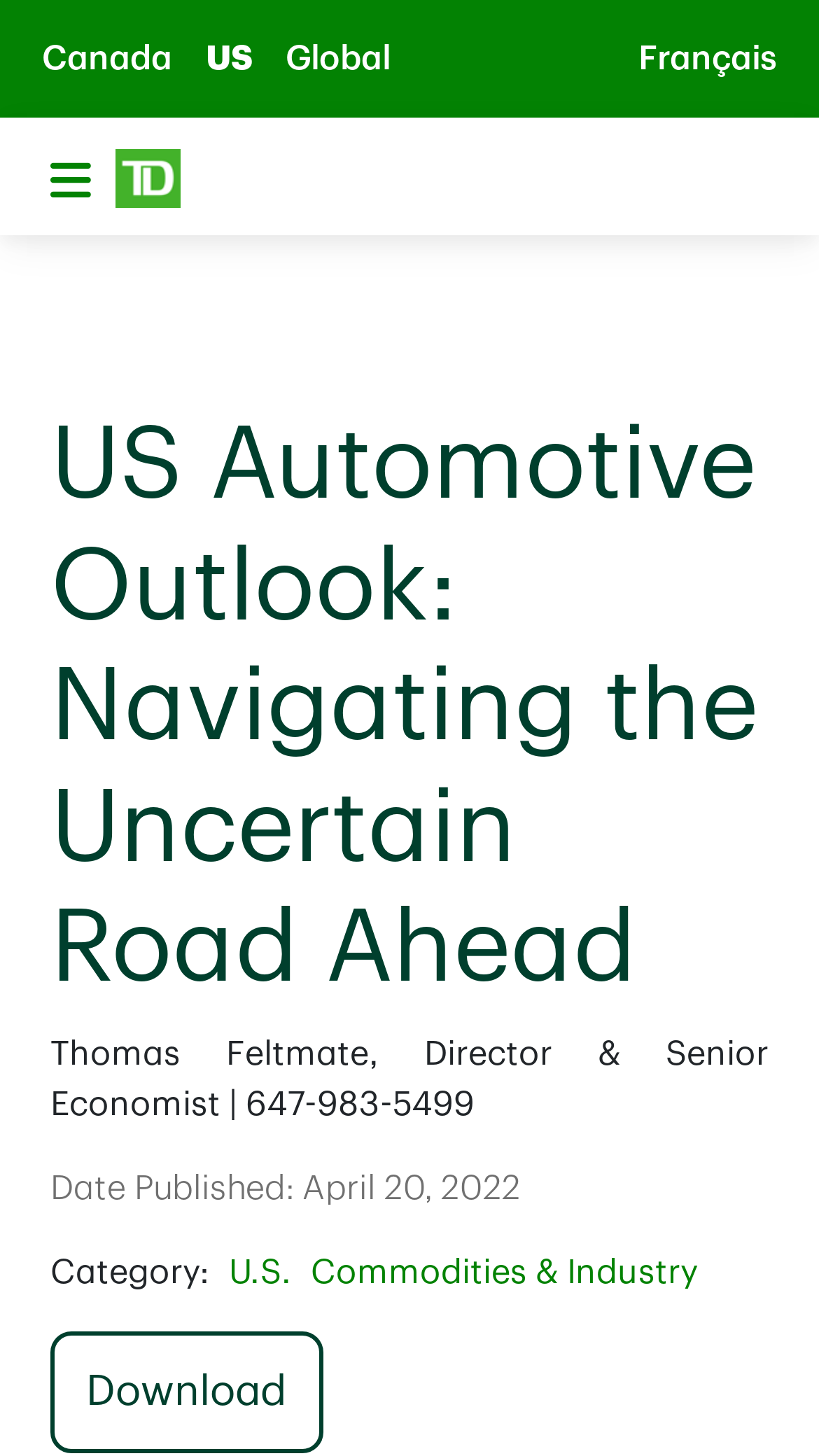What is the category of the article?
Based on the screenshot, respond with a single word or phrase.

U.S. Commodities & Industry